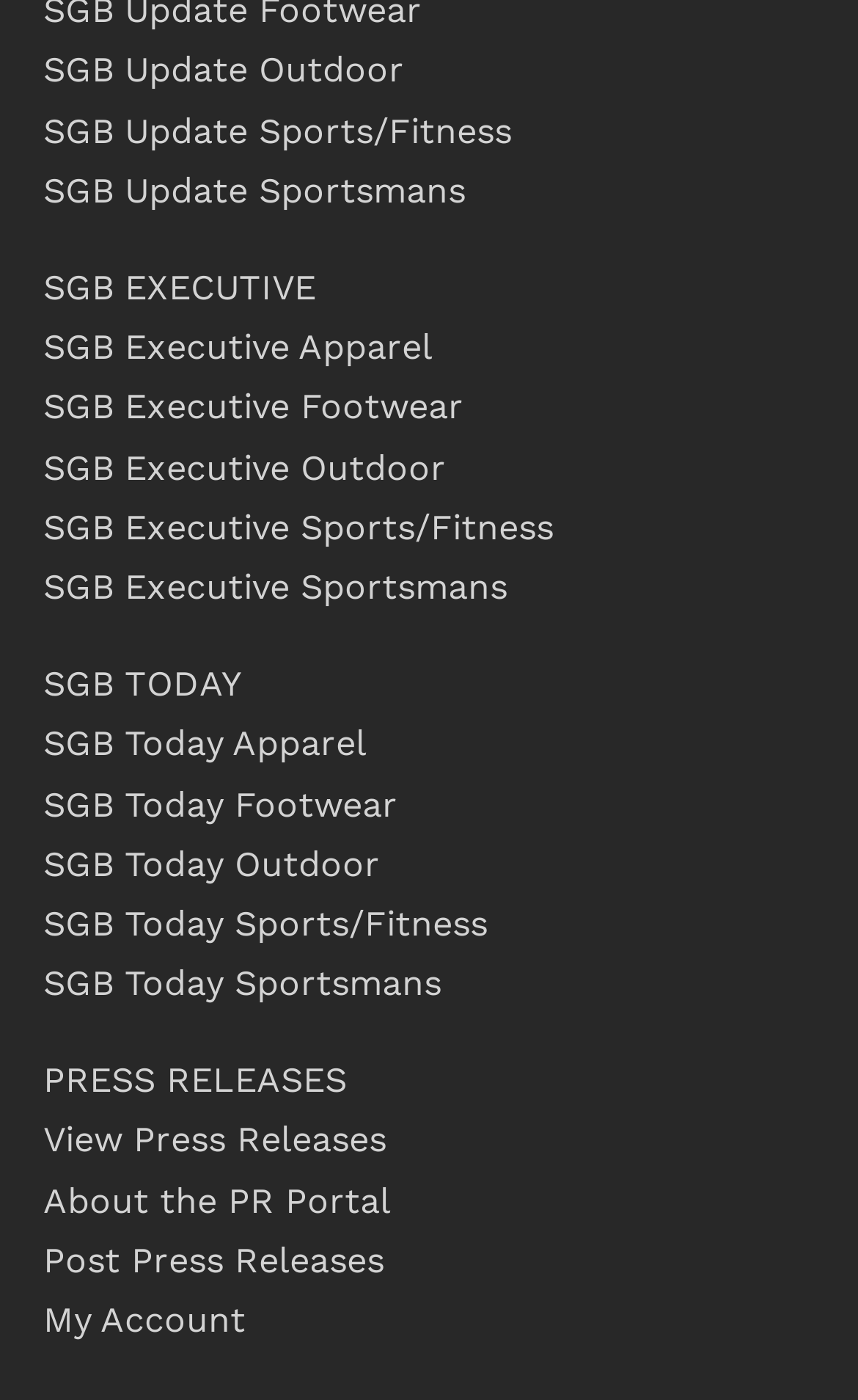Please specify the bounding box coordinates of the clickable region necessary for completing the following instruction: "View press releases". The coordinates must consist of four float numbers between 0 and 1, i.e., [left, top, right, bottom].

[0.05, 0.799, 0.45, 0.829]